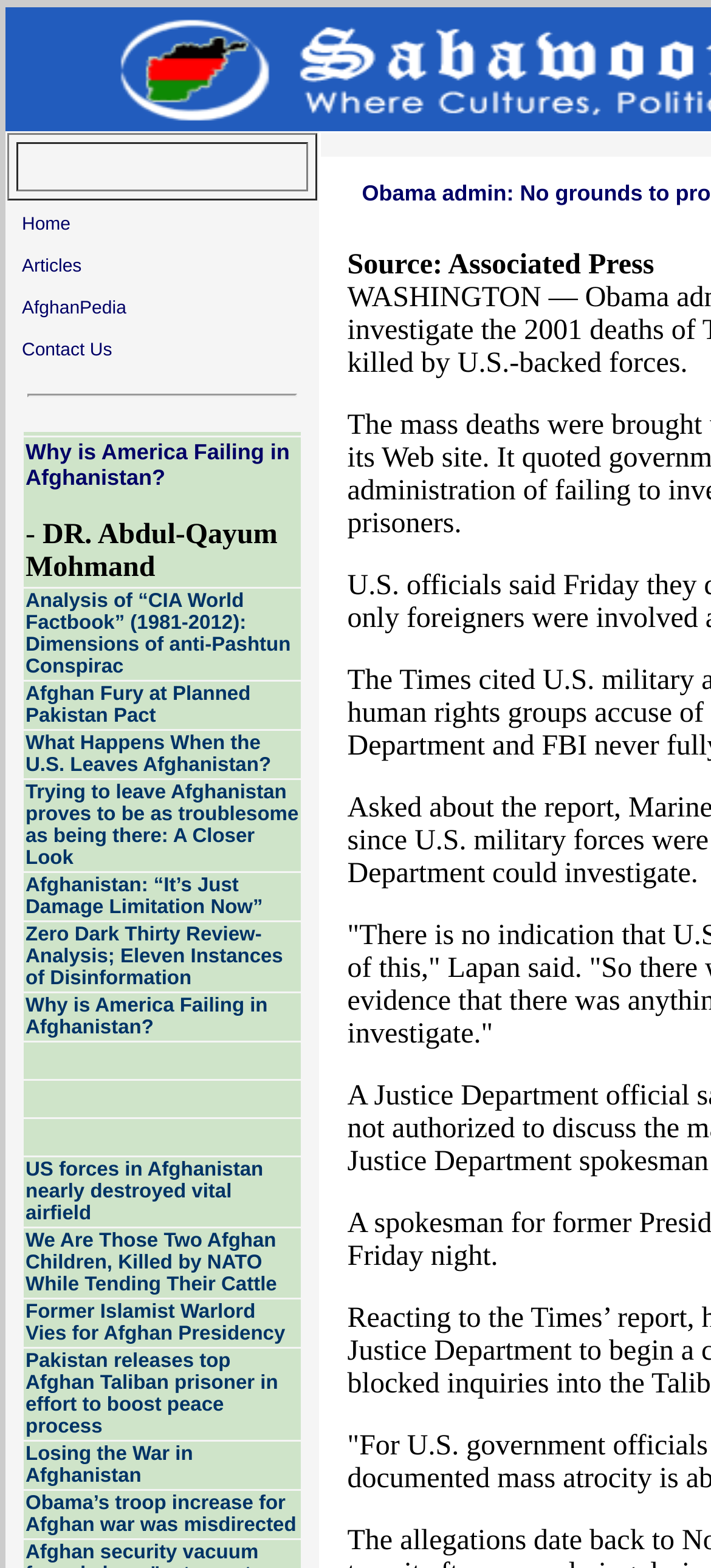Please identify the bounding box coordinates of the element's region that I should click in order to complete the following instruction: "Learn about fine motor skills". The bounding box coordinates consist of four float numbers between 0 and 1, i.e., [left, top, right, bottom].

None